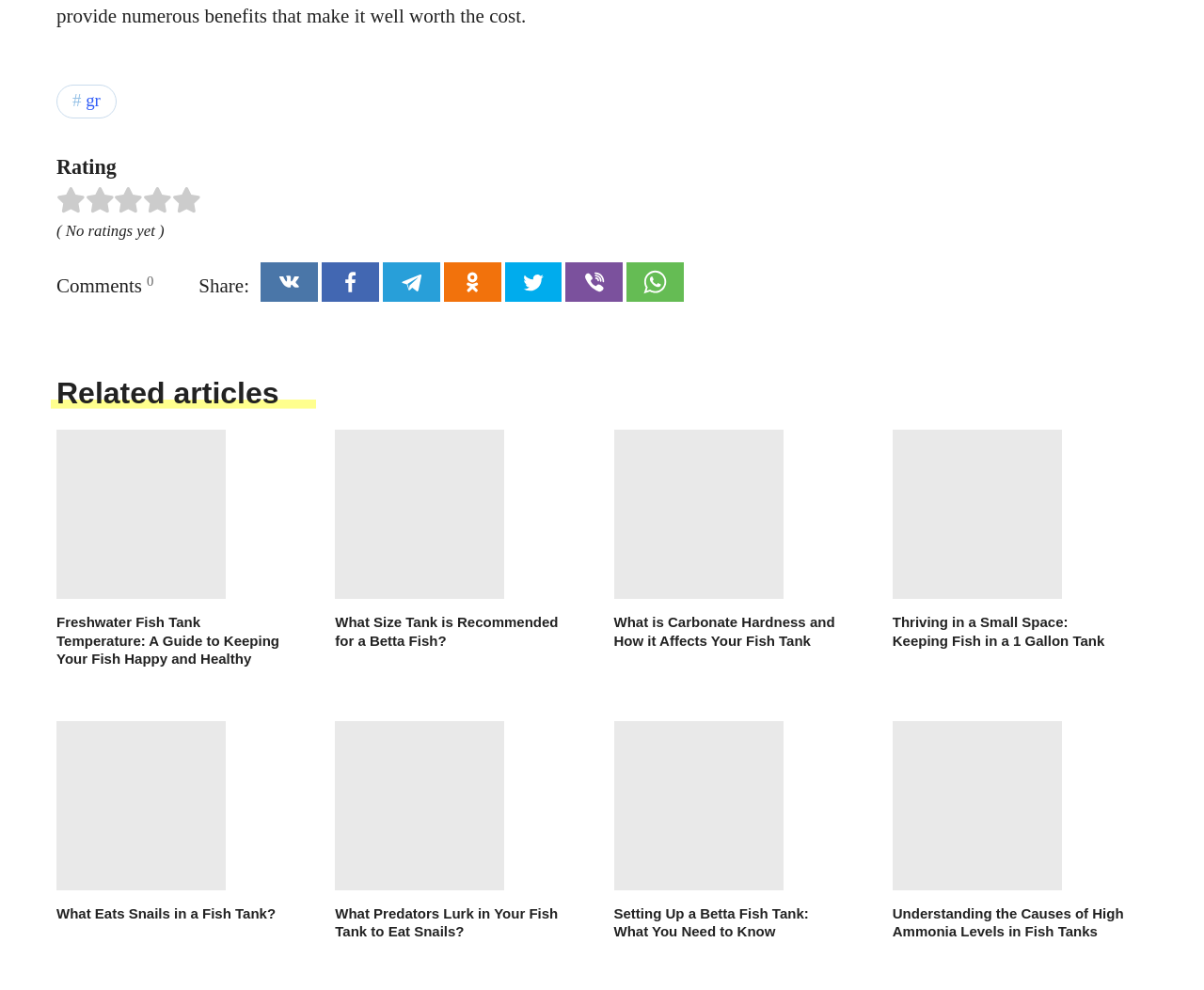How many related articles are there on this webpage?
Can you offer a detailed and complete answer to this question?

The webpage contains multiple article sections, each with a title, image, and link, and there are 8 such sections, suggesting that there are 8 related articles on this webpage.